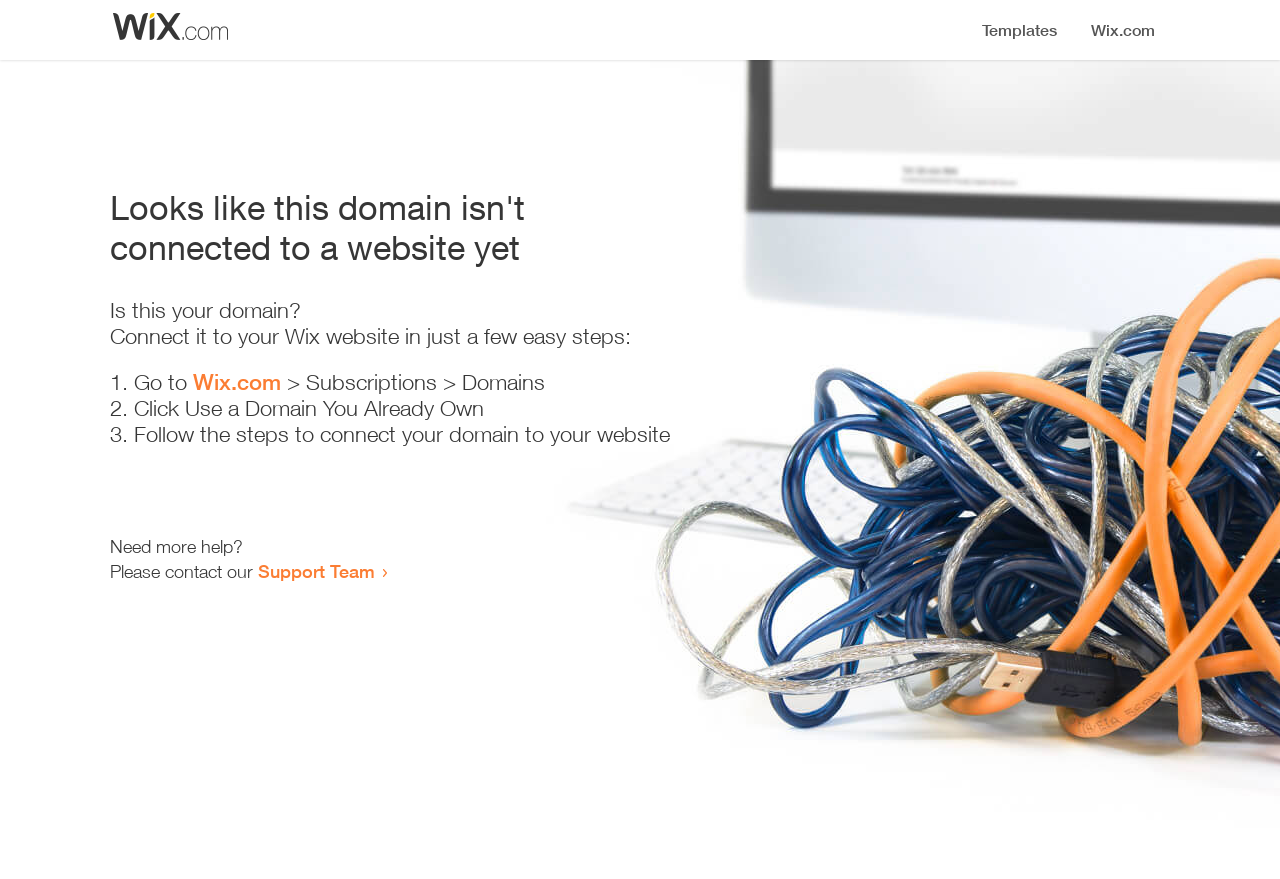Elaborate on the different components and information displayed on the webpage.

The webpage appears to be an error page, indicating that a domain is not connected to a website yet. At the top, there is a small image, likely a logo or icon. Below the image, a prominent heading reads "Looks like this domain isn't connected to a website yet". 

Underneath the heading, there is a series of instructions to connect the domain to a Wix website. The instructions are presented in a step-by-step format, with each step numbered and accompanied by a brief description. The first step involves going to Wix.com, followed by navigating to the Subscriptions and Domains section. The second step is to click "Use a Domain You Already Own", and the third step is to follow the instructions to connect the domain to the website.

At the bottom of the page, there is a section offering additional help, with a message "Need more help?" followed by an invitation to contact the Support Team via a link.